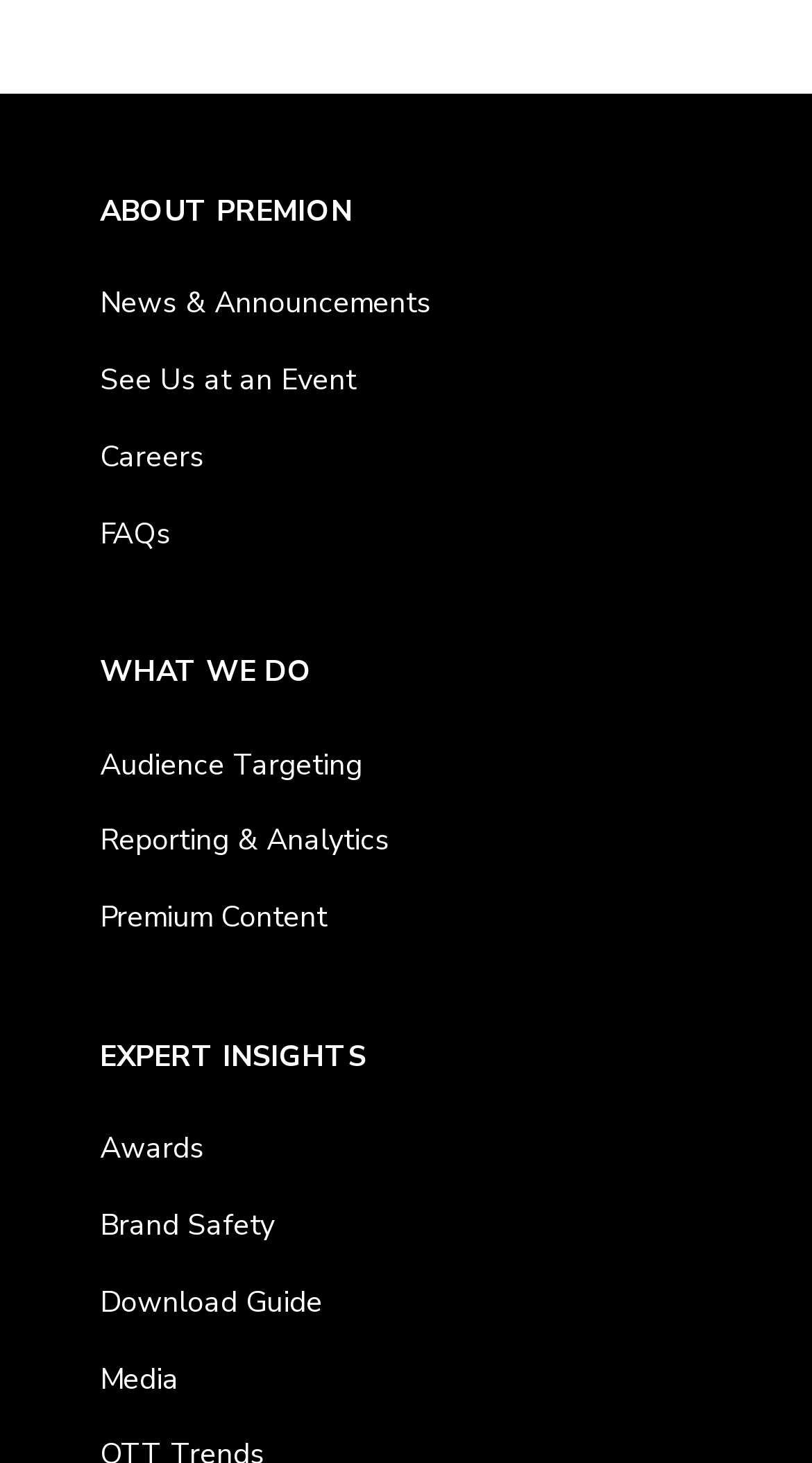Locate the coordinates of the bounding box for the clickable region that fulfills this instruction: "Read news and announcements".

[0.123, 0.194, 0.531, 0.221]